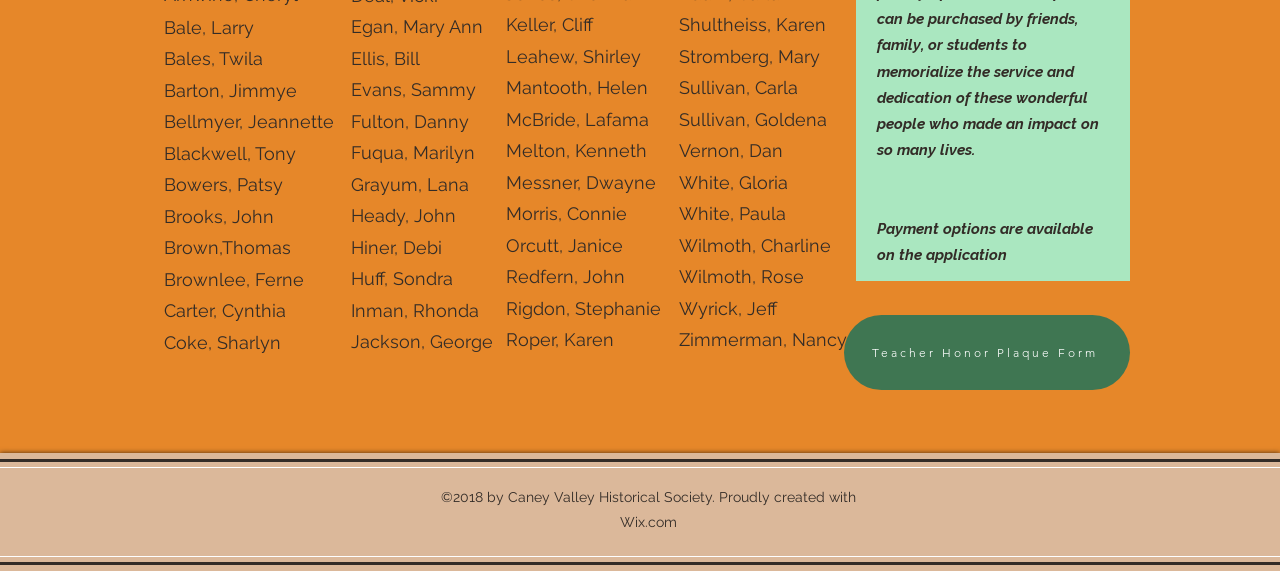Please answer the following question using a single word or phrase: 
How many people are listed on this webpage?

54